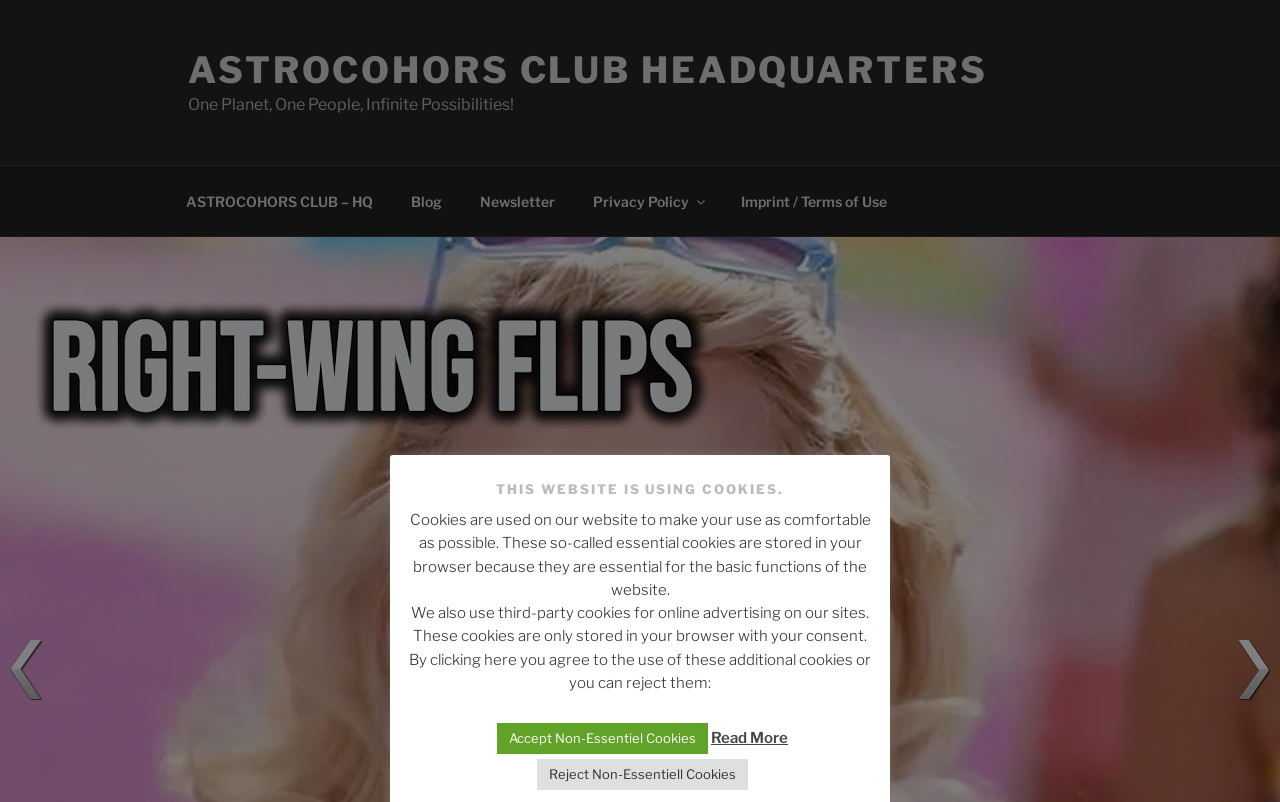Please identify the bounding box coordinates of the element that needs to be clicked to perform the following instruction: "Go to ASTROCOHORS CLUB HEADQUARTERS".

[0.147, 0.06, 0.772, 0.115]